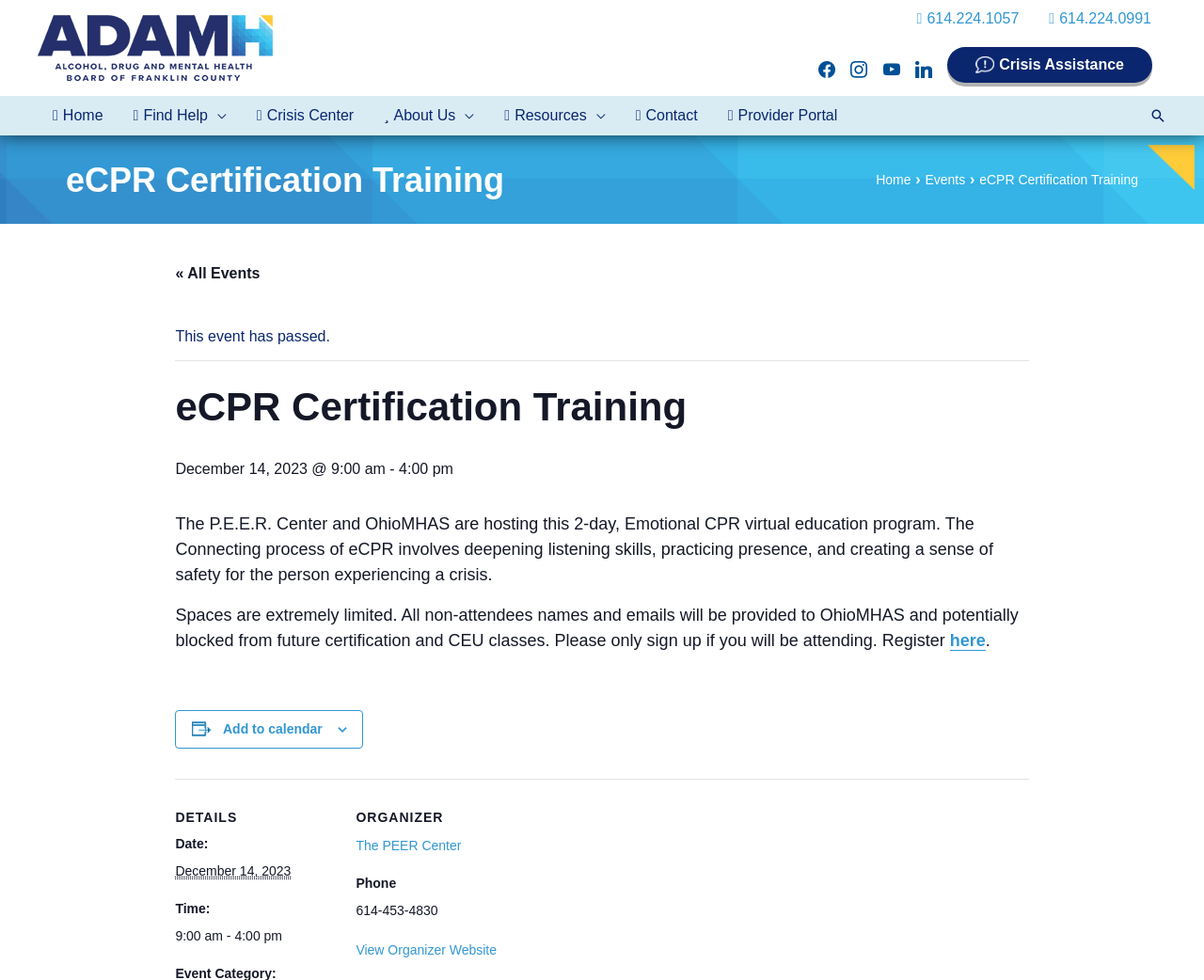Please determine the bounding box coordinates of the element to click in order to execute the following instruction: "Add the event to calendar". The coordinates should be four float numbers between 0 and 1, specified as [left, top, right, bottom].

[0.185, 0.736, 0.268, 0.751]